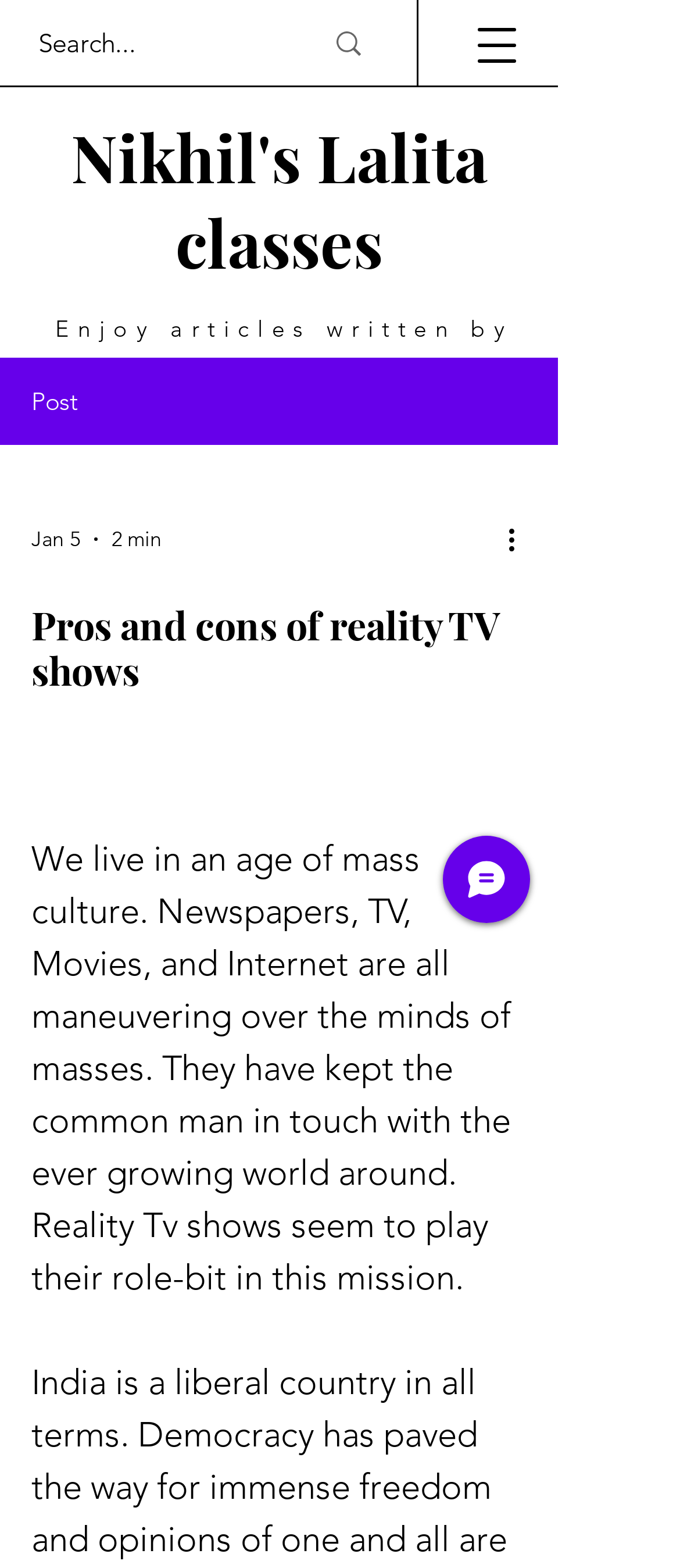Predict the bounding box for the UI component with the following description: "cbd öl sicher für katzen".

None